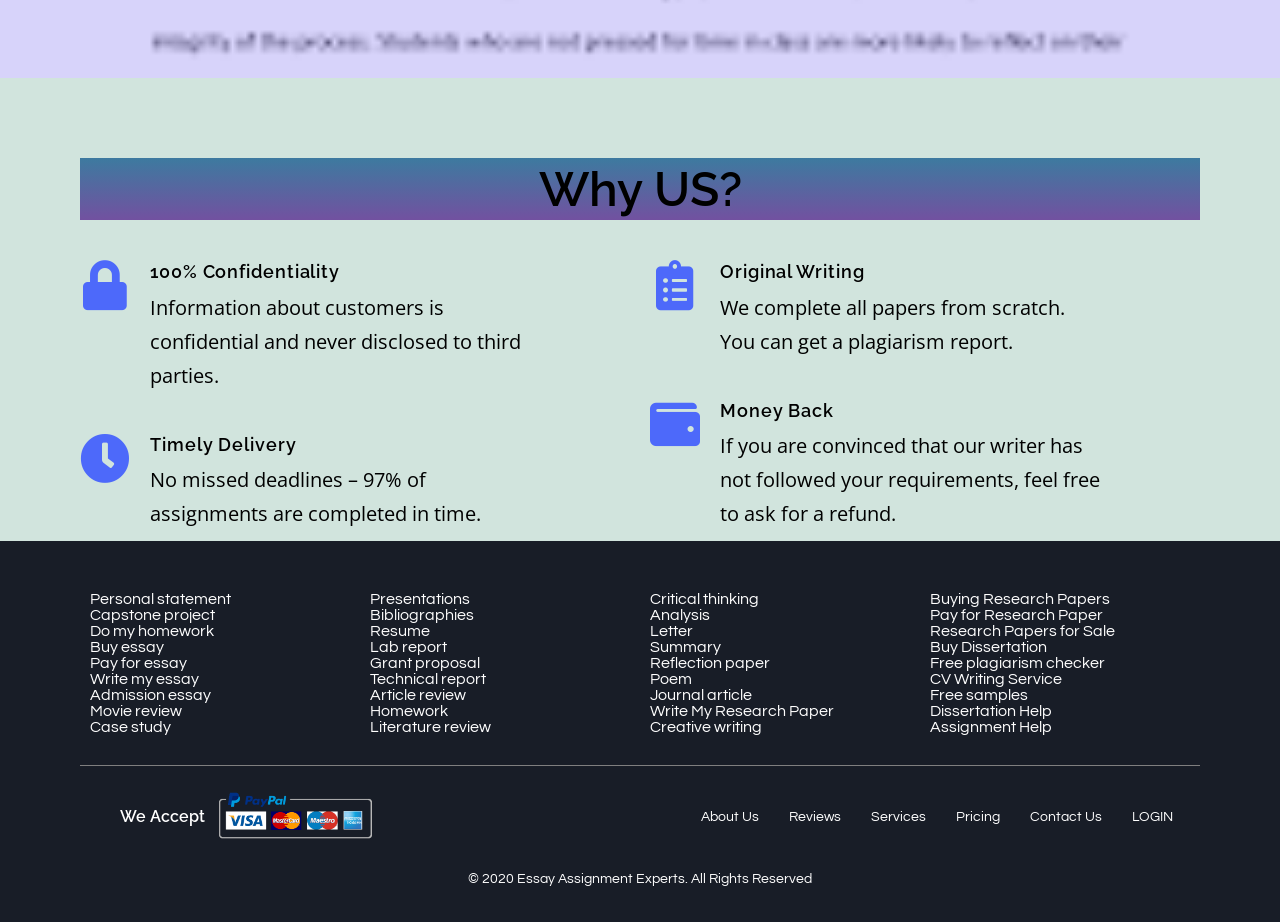What is the main purpose of this website? Based on the image, give a response in one word or a short phrase.

Academic writing services